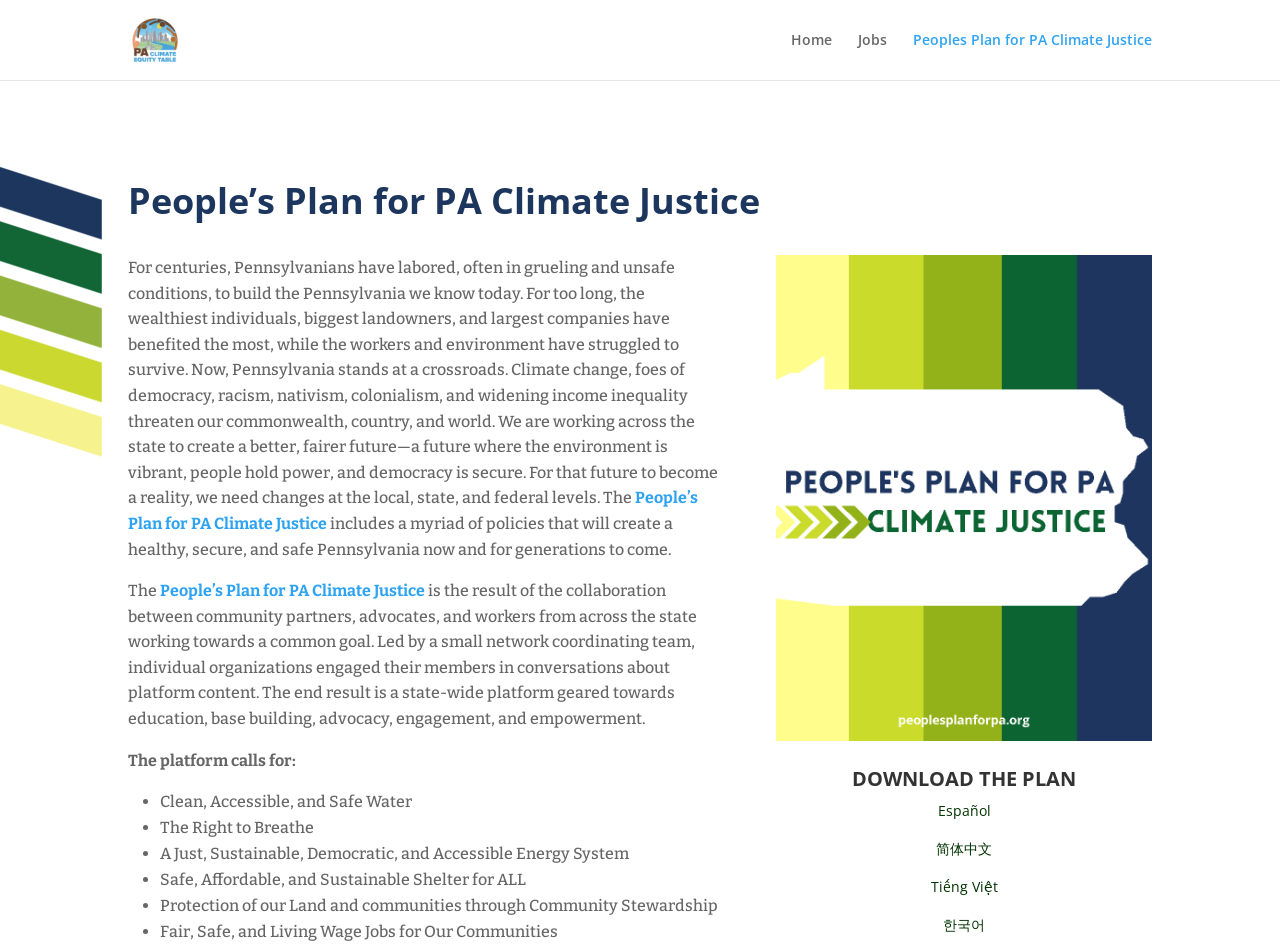Please answer the following question using a single word or phrase: Is the People's Plan a collaborative effort?

Yes